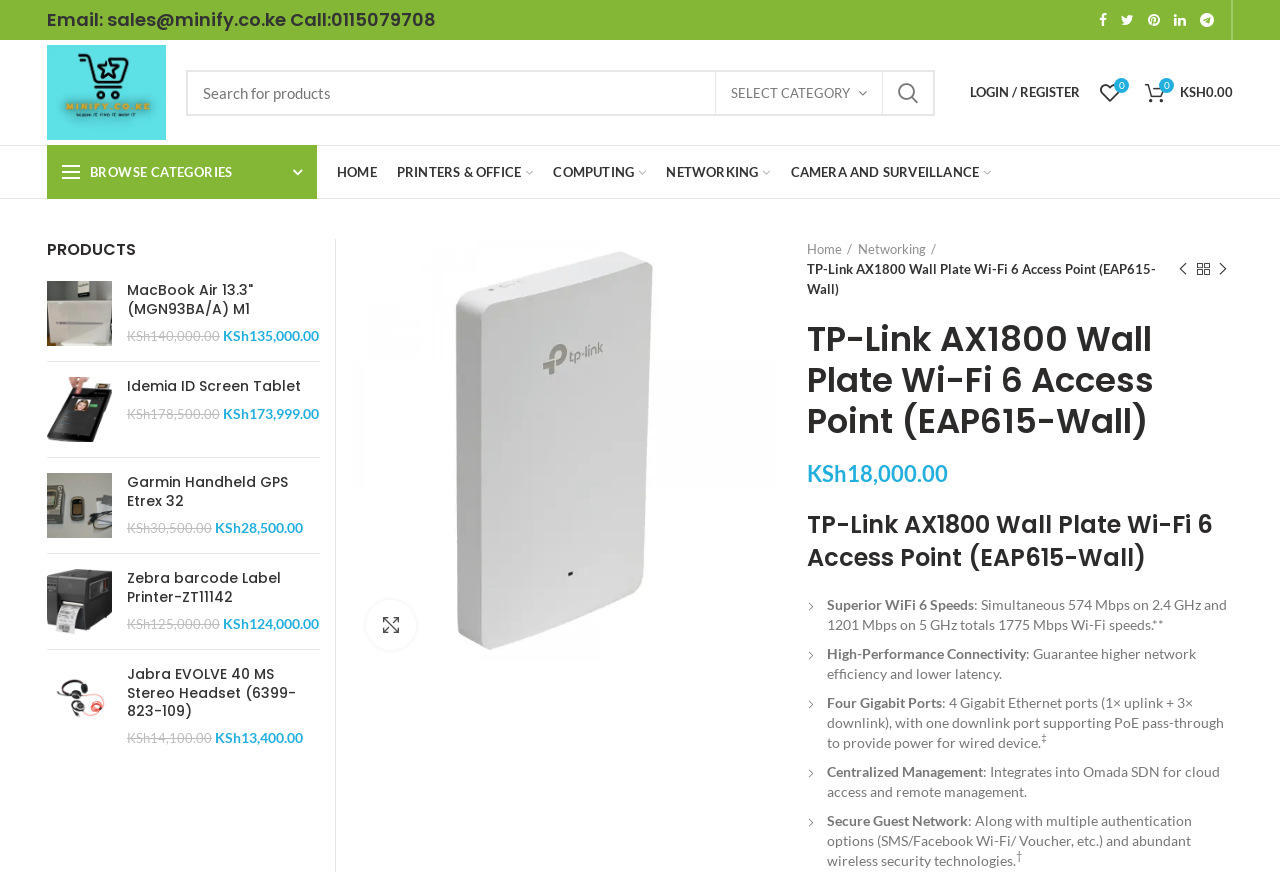What is the name of the company that sells this product?
Please respond to the question with a detailed and thorough explanation.

The company name can be found in the top-left corner of the webpage, where it is stated as 'minify'.